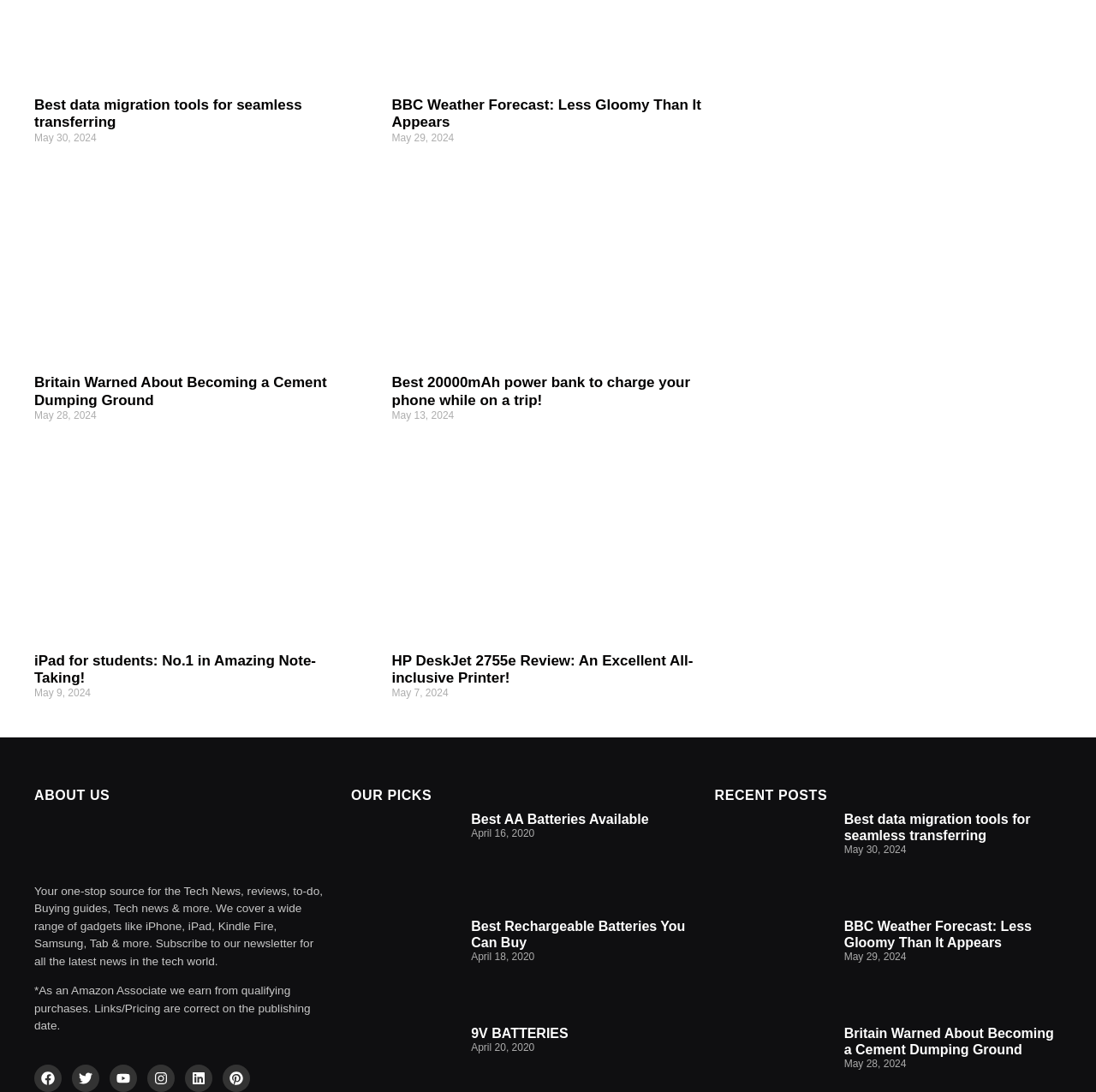Based on the provided description, "Youtube", find the bounding box of the corresponding UI element in the screenshot.

[0.1, 0.975, 0.125, 1.0]